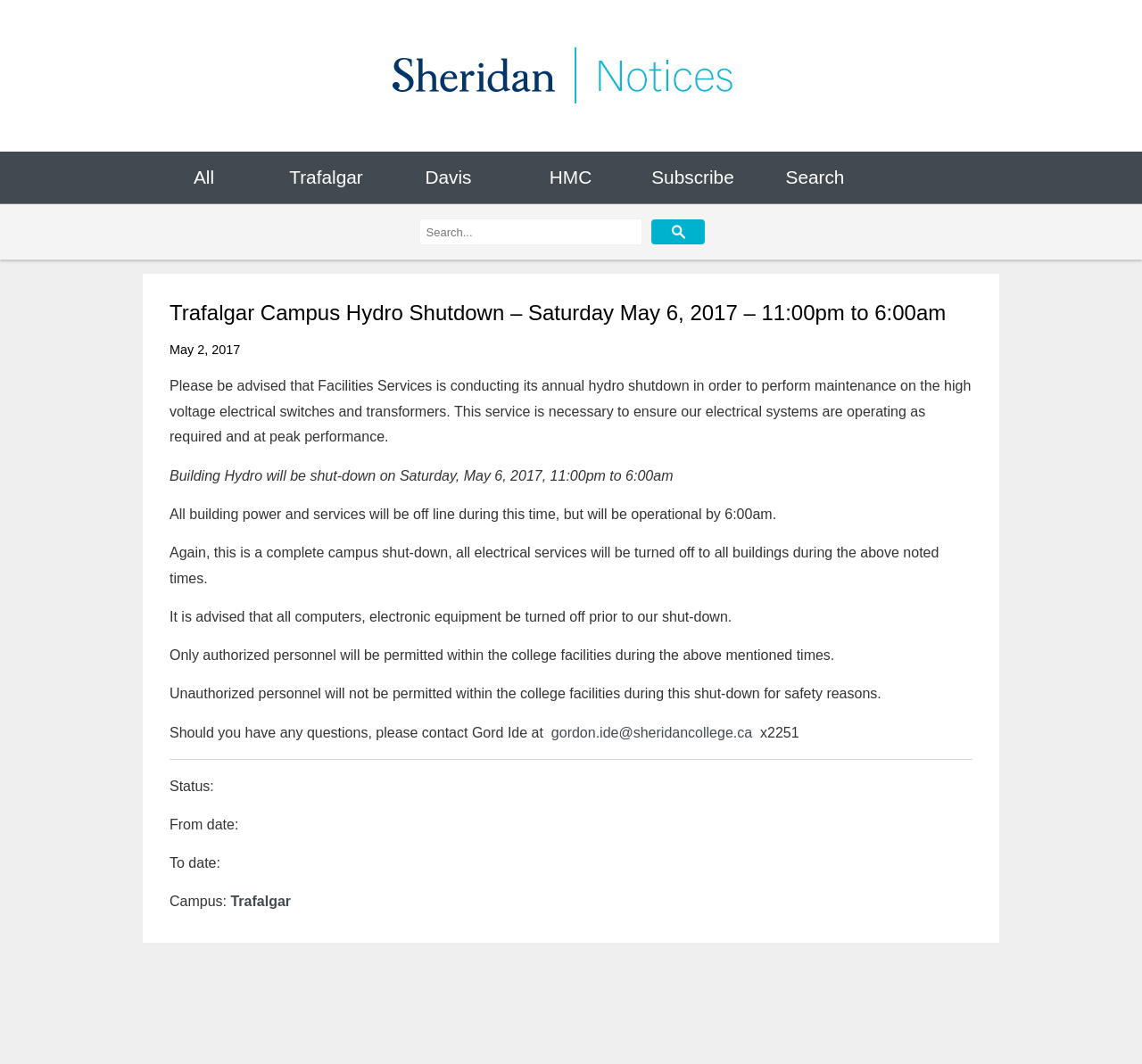Find the bounding box coordinates of the area that needs to be clicked in order to achieve the following instruction: "Subscribe to notices". The coordinates should be specified as four float numbers between 0 and 1, i.e., [left, top, right, bottom].

[0.554, 0.154, 0.659, 0.18]